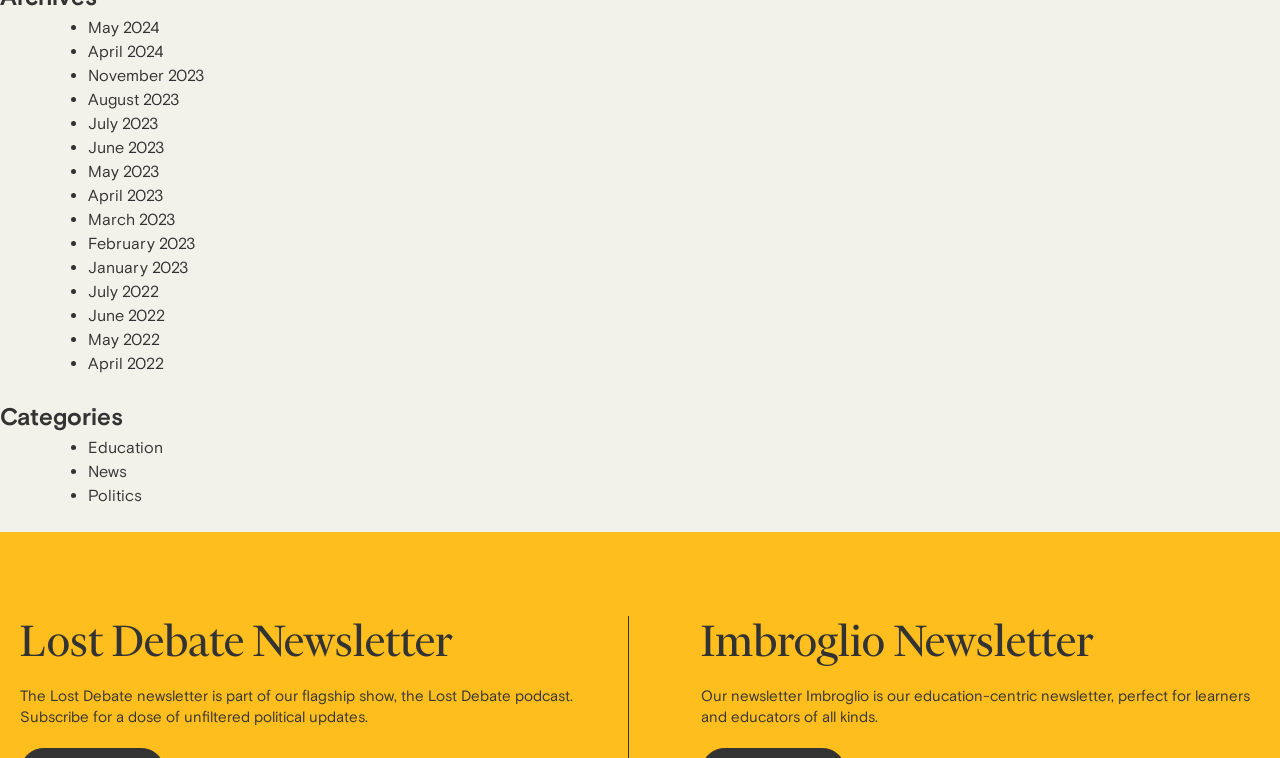What is the format of the dates listed on the webpage?
Relying on the image, give a concise answer in one word or a brief phrase.

Month Year